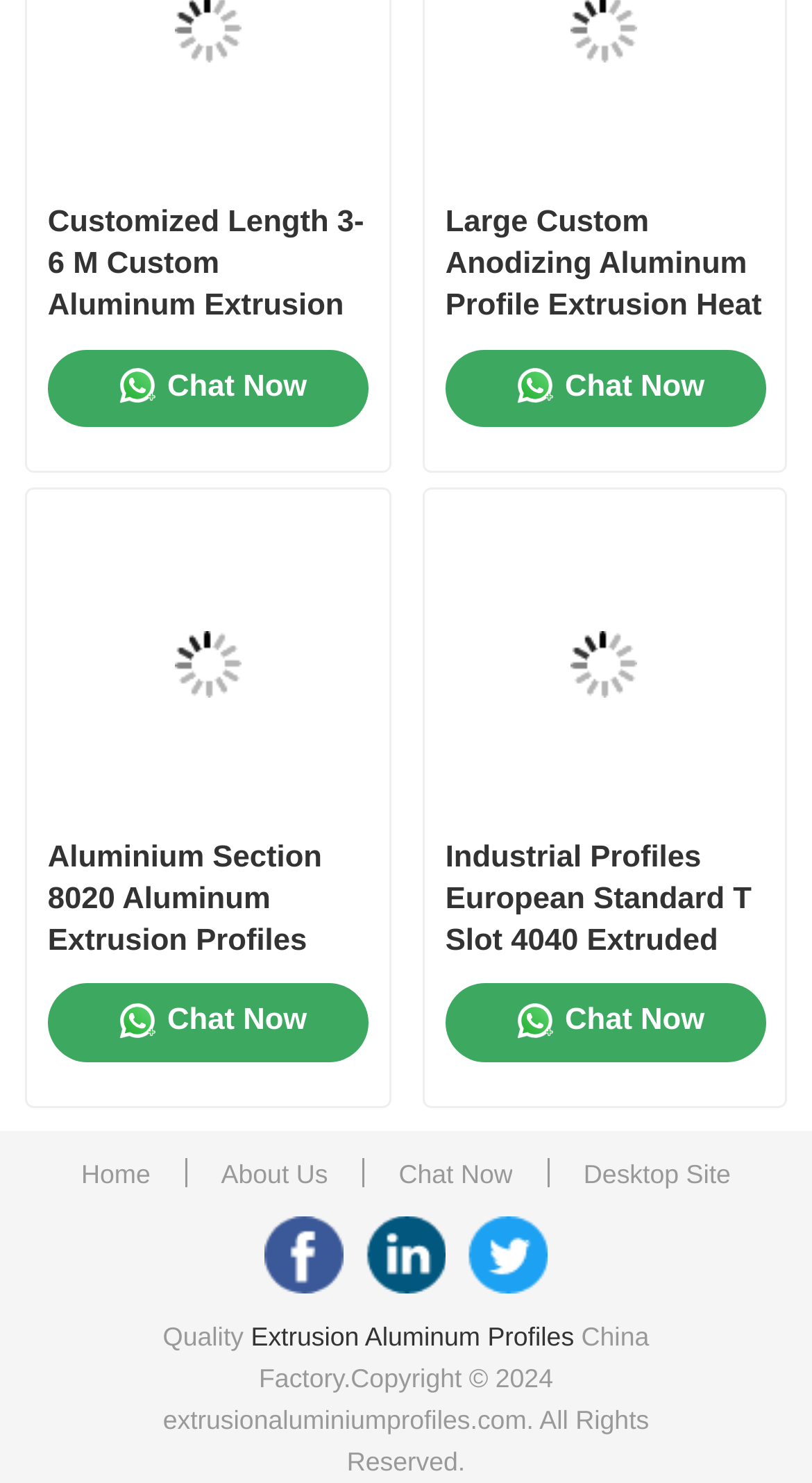Give a concise answer of one word or phrase to the question: 
How many product images are displayed?

2